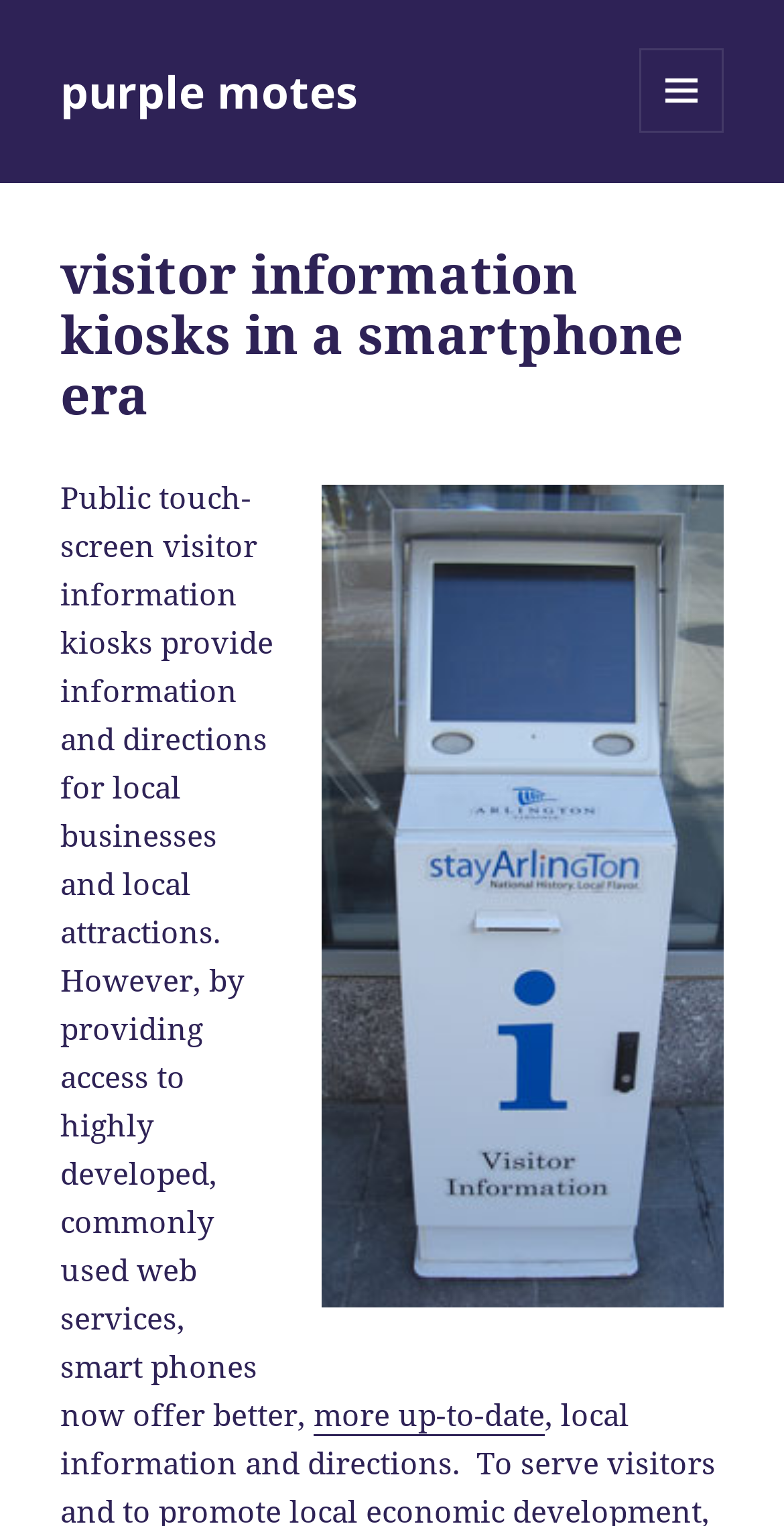Using the description "☰ Menu", predict the bounding box of the relevant HTML element.

None